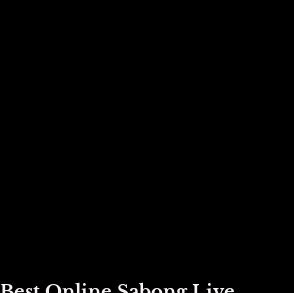What is the target audience of the graphic?
From the details in the image, provide a complete and detailed answer to the question.

The target audience of the graphic appears to be both seasoned enthusiasts and newcomers to online sabong, as the theme emphasizes excitement and accessibility to live gaming experiences, making it appealing to a broad range of audiences.